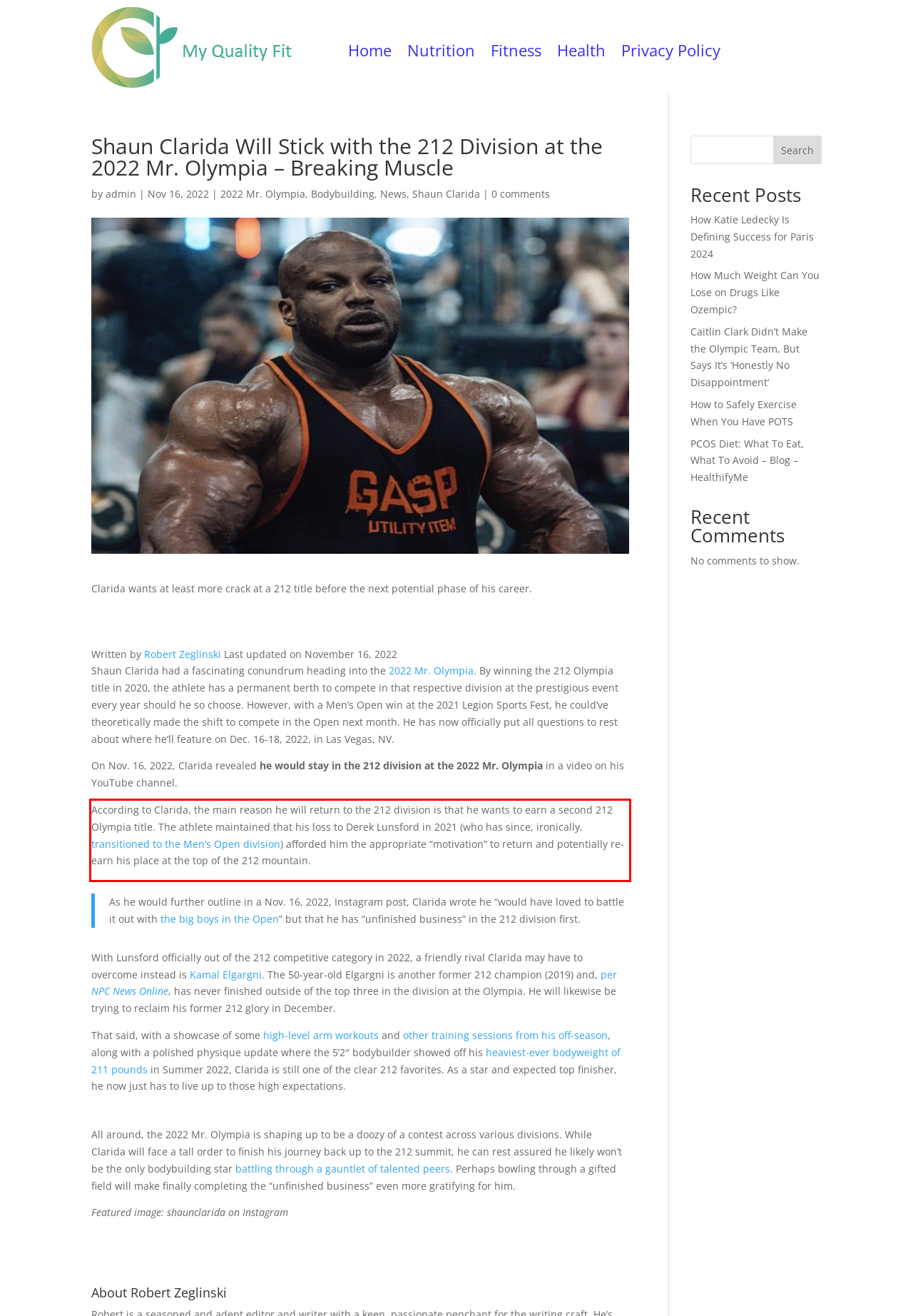You have a screenshot of a webpage, and there is a red bounding box around a UI element. Utilize OCR to extract the text within this red bounding box.

According to Clarida, the main reason he will return to the 212 division is that he wants to earn a second 212 Olympia title. The athlete maintained that his loss to Derek Lunsford in 2021 (who has since, ironically, transitioned to the Men’s Open division) afforded him the appropriate “motivation” to return and potentially re-earn his place at the top of the 212 mountain.